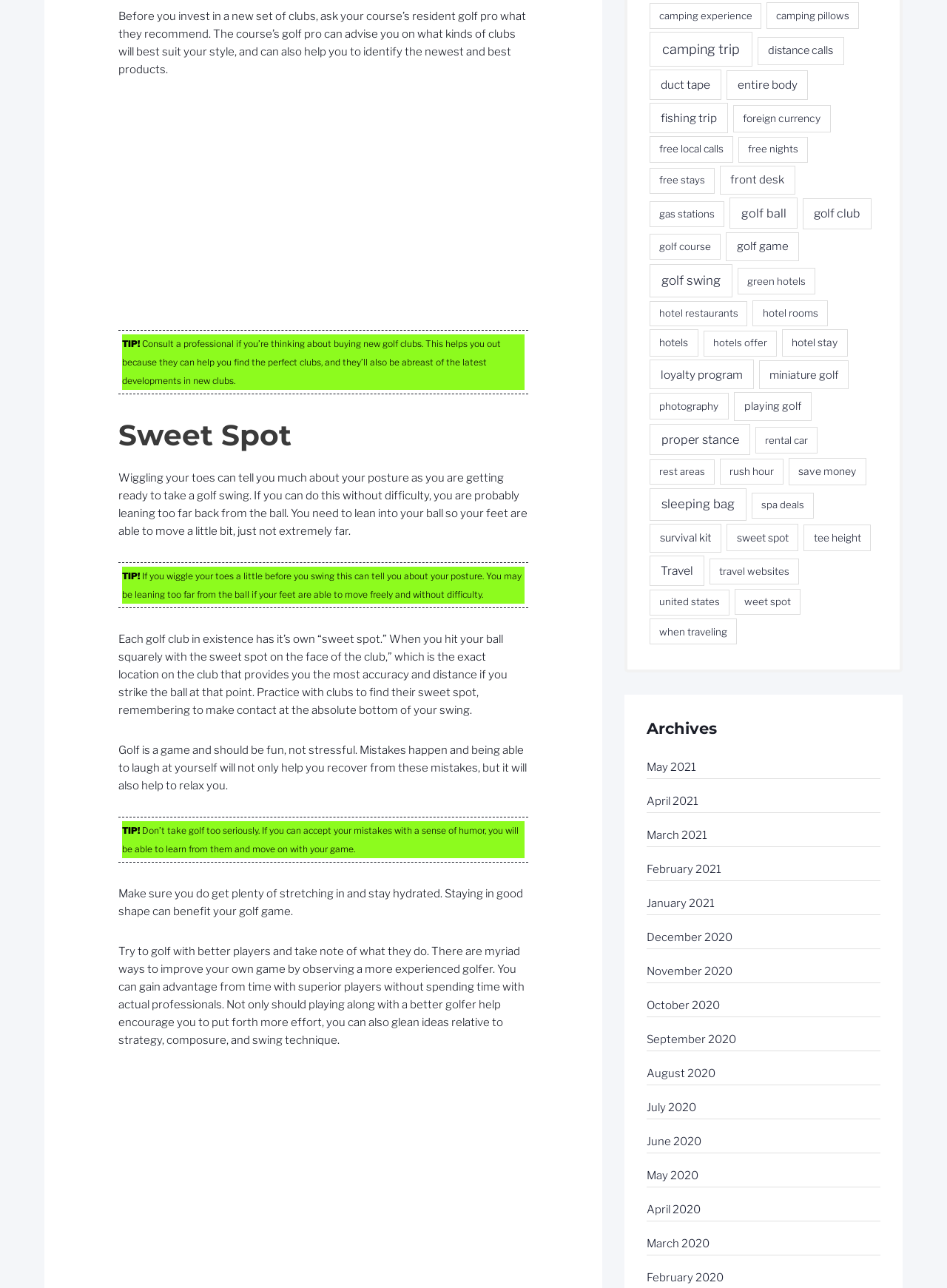Identify the bounding box coordinates for the UI element described by the following text: "July 2020". Provide the coordinates as four float numbers between 0 and 1, in the format [left, top, right, bottom].

[0.683, 0.855, 0.735, 0.865]